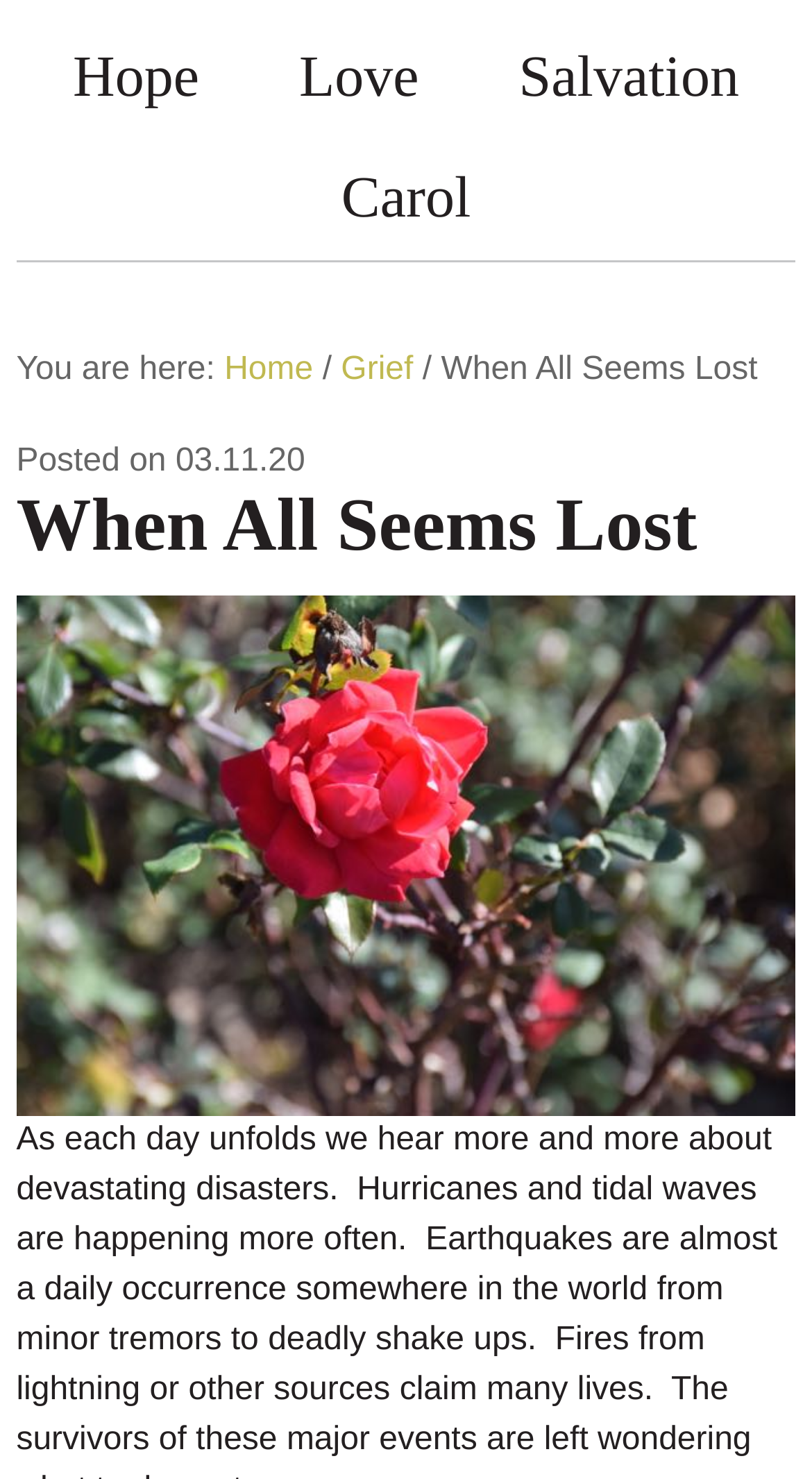From the element description Carol, predict the bounding box coordinates of the UI element. The coordinates must be specified in the format (top-left x, top-left y, bottom-right x, bottom-right y) and should be within the 0 to 1 range.

[0.359, 0.094, 0.641, 0.176]